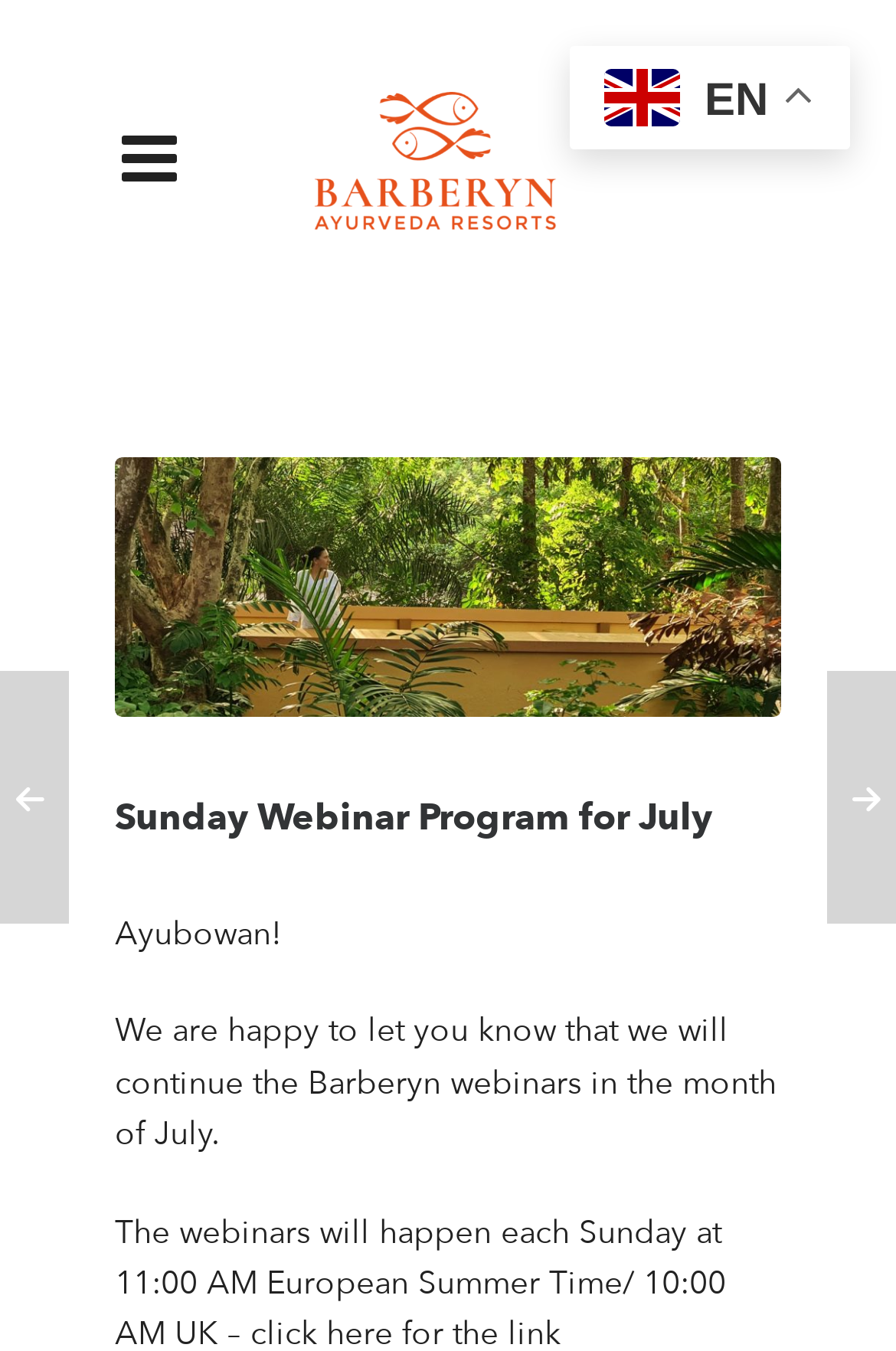What is the purpose of the webpage?
Analyze the image and provide a thorough answer to the question.

The webpage has a static text element that says 'We are happy to let you know that we will continue the Barberyn webinars in the month of July', indicating that the purpose of the webpage is to inform users about an upcoming webinar program.